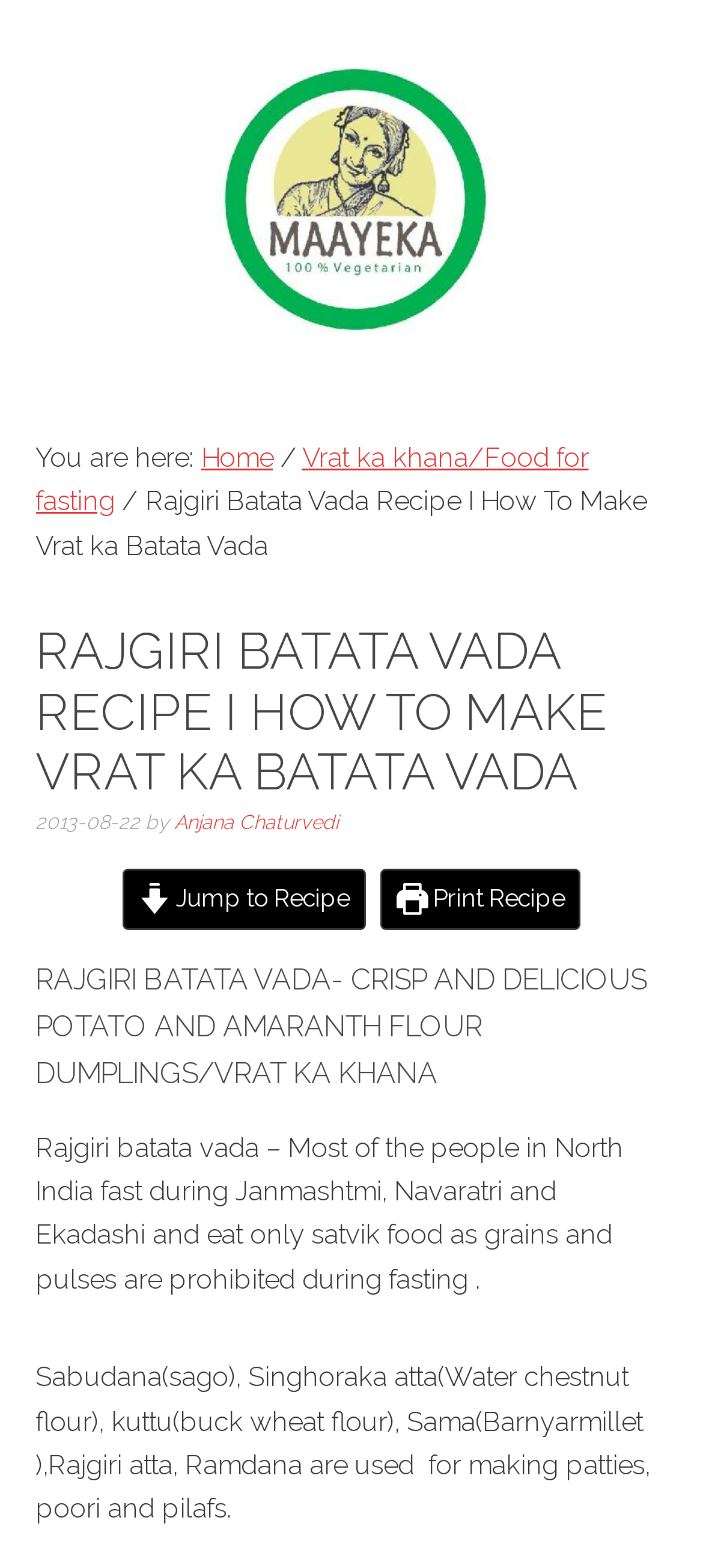Based on the element description Vrat ka khana/Food for fasting, identify the bounding box coordinates for the UI element. The coordinates should be in the format (top-left x, top-left y, bottom-right x, bottom-right y) and within the 0 to 1 range.

[0.05, 0.281, 0.837, 0.33]